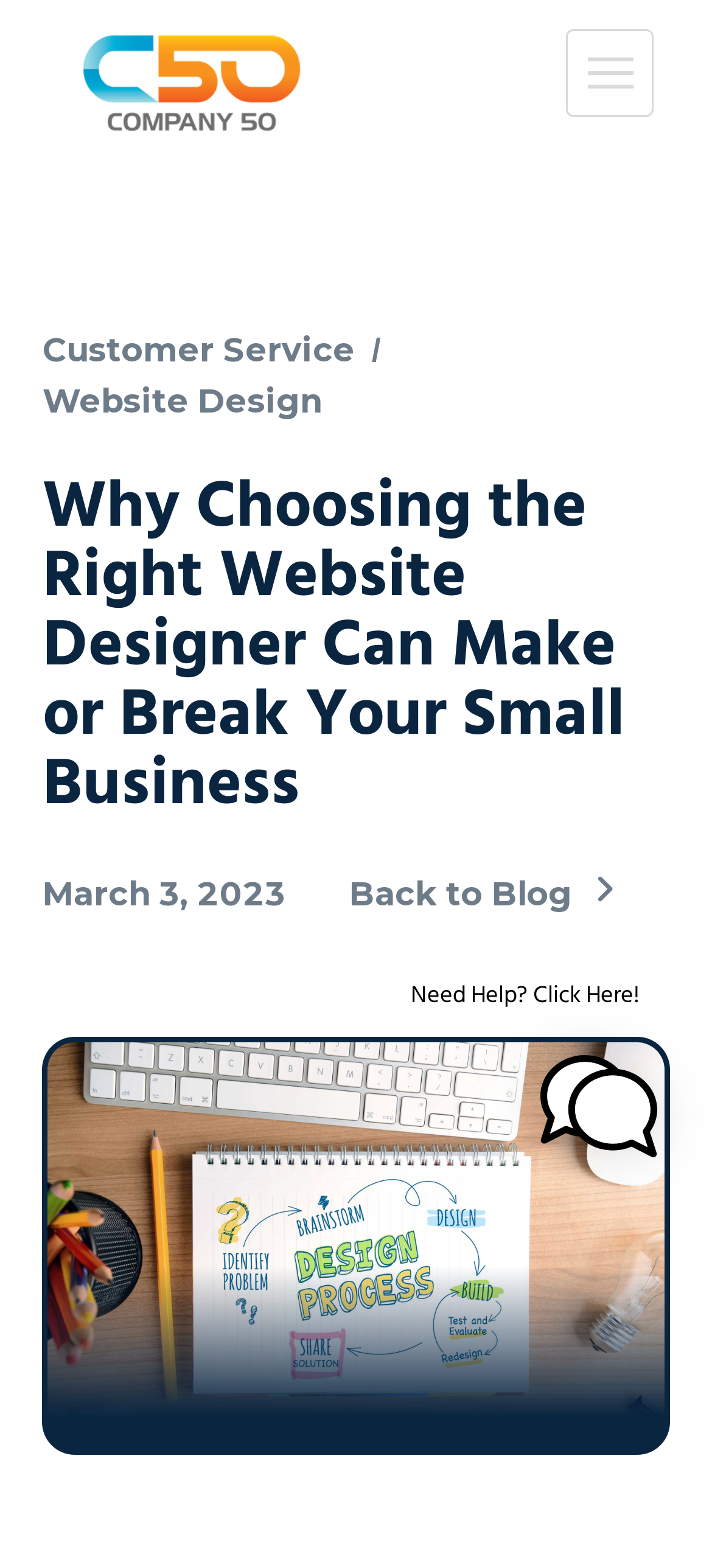Identify the main heading of the webpage and provide its text content.

Why Choosing the Right Website Designer Can Make or Break Your Small Business